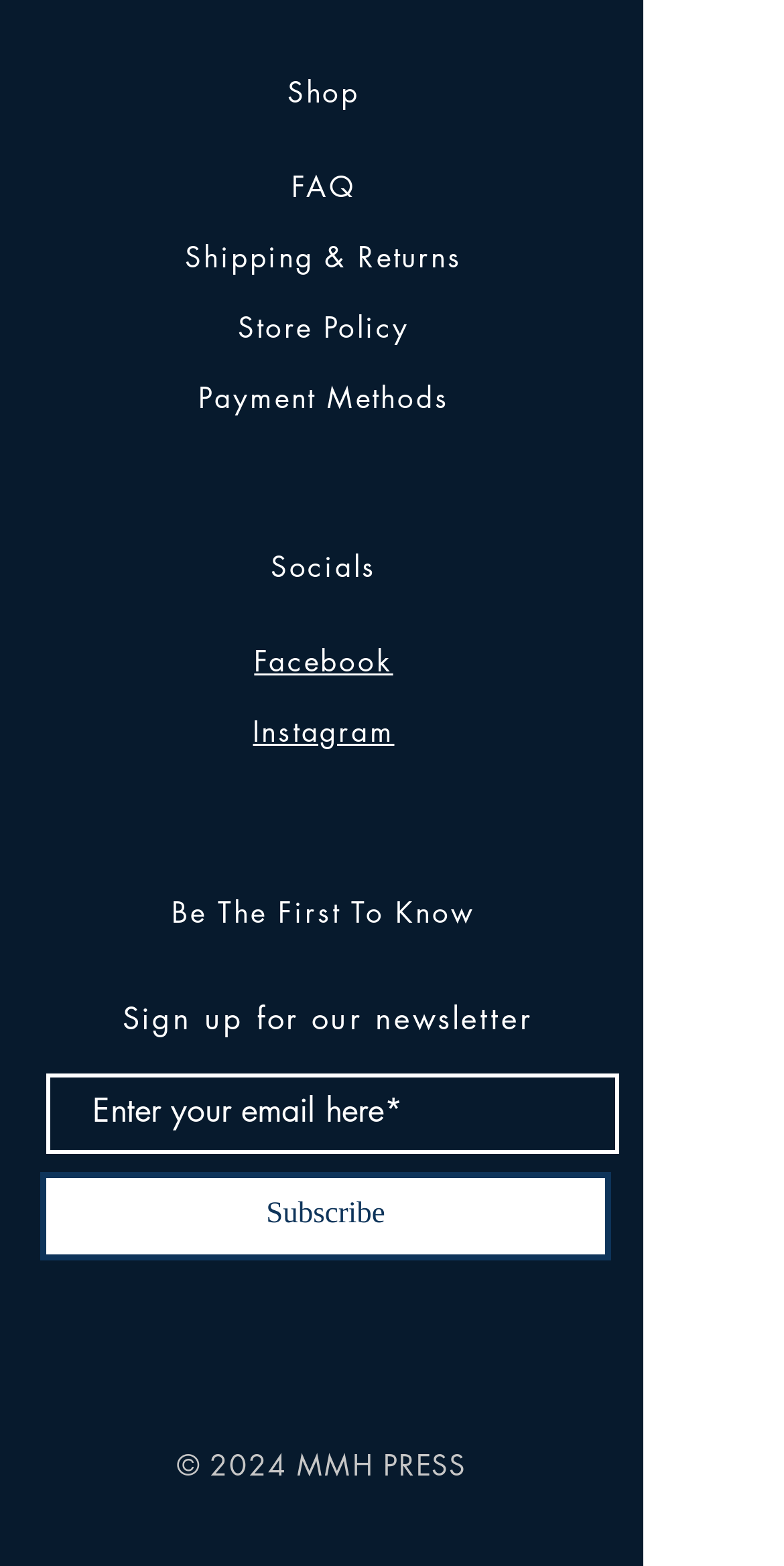Find the bounding box coordinates for the UI element whose description is: "Payment Methods". The coordinates should be four float numbers between 0 and 1, in the format [left, top, right, bottom].

[0.253, 0.241, 0.573, 0.266]